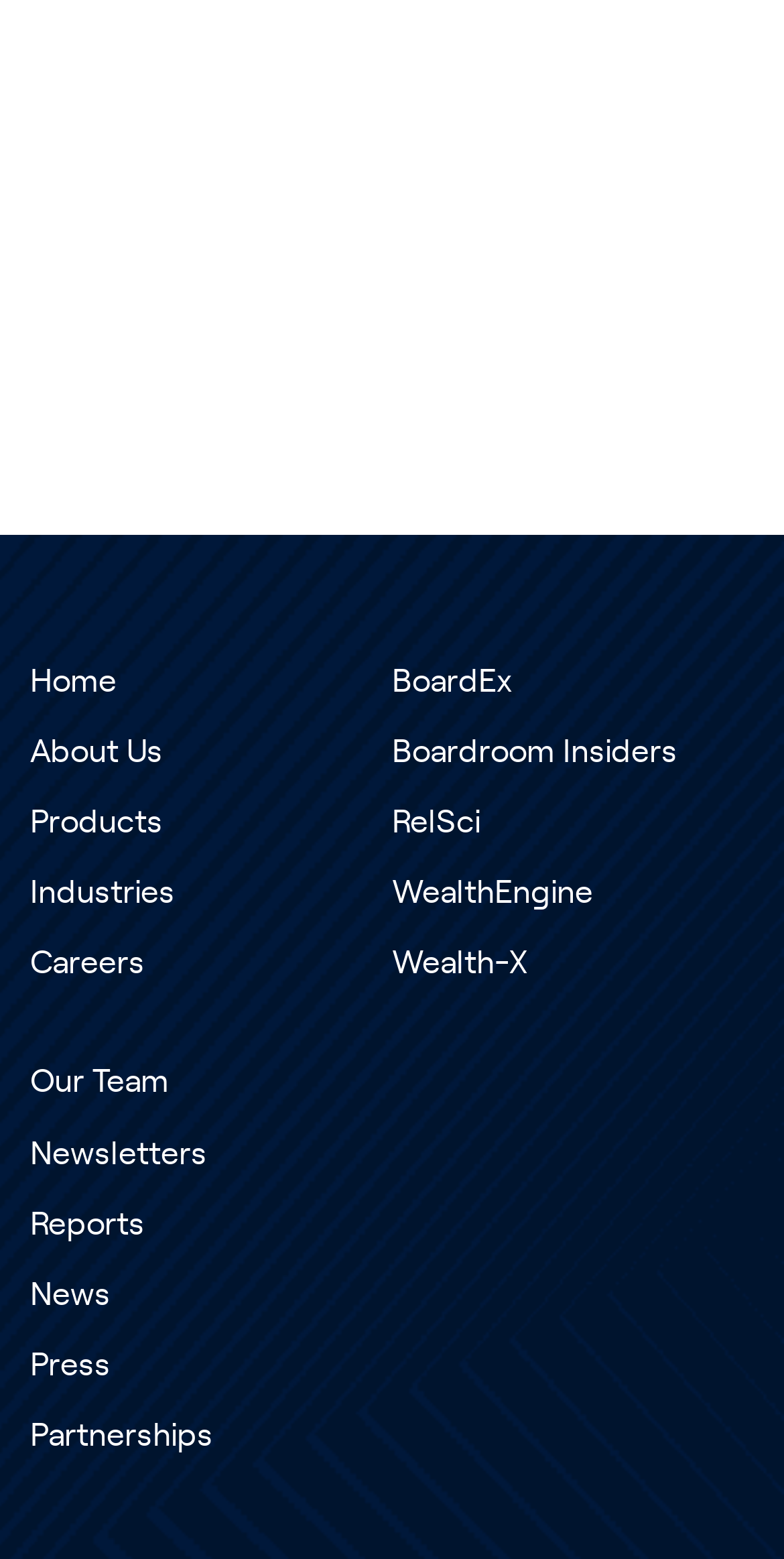Determine the bounding box coordinates of the clickable element to complete this instruction: "go to home page". Provide the coordinates in the format of four float numbers between 0 and 1, [left, top, right, bottom].

[0.038, 0.426, 0.149, 0.447]